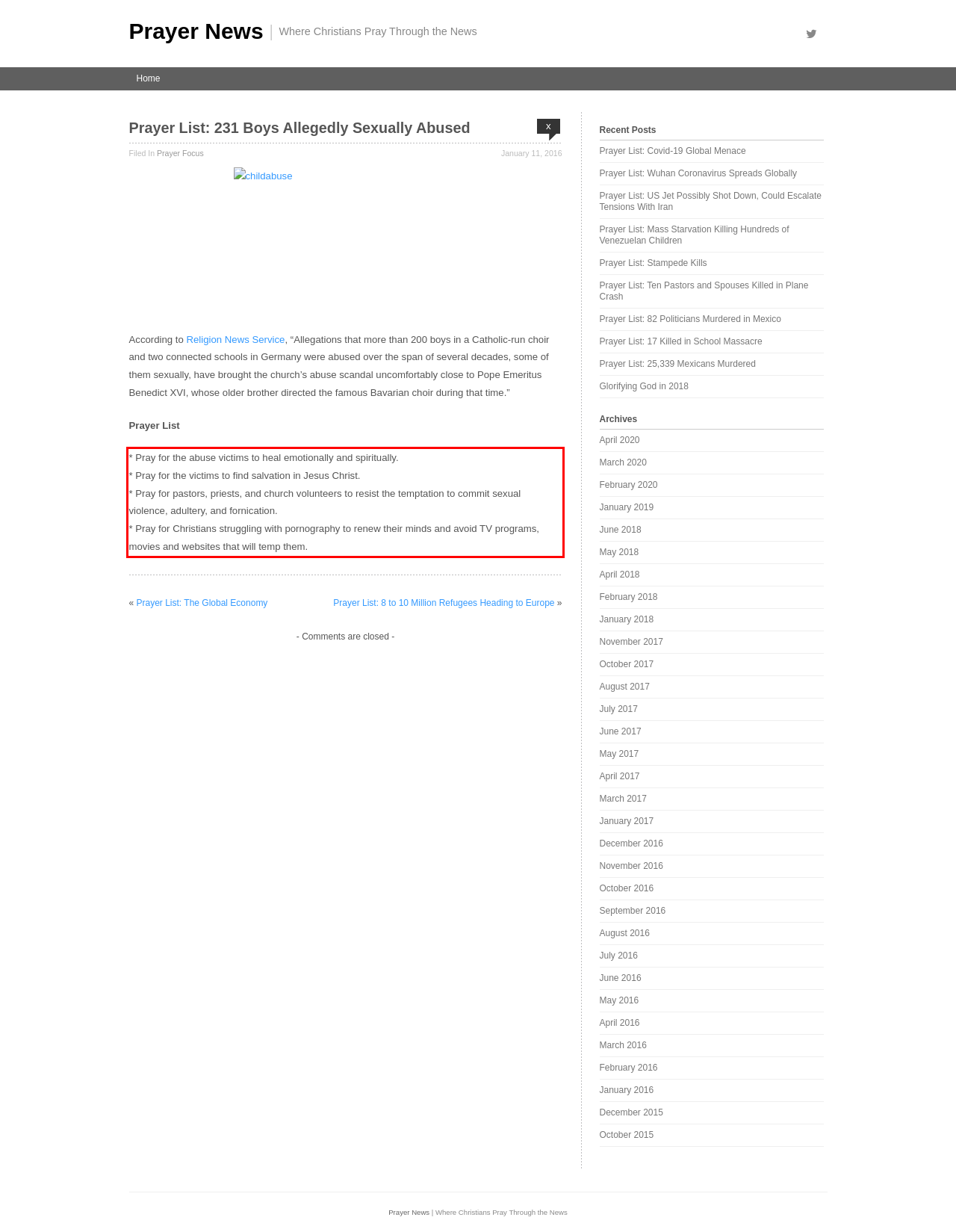Using the webpage screenshot, recognize and capture the text within the red bounding box.

* Pray for the abuse victims to heal emotionally and spiritually. * Pray for the victims to find salvation in Jesus Christ. * Pray for pastors, priests, and church volunteers to resist the temptation to commit sexual violence, adultery, and fornication. * Pray for Christians struggling with pornography to renew their minds and avoid TV programs, movies and websites that will temp them.